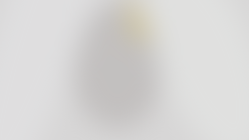Answer the following inquiry with a single word or phrase:
What is the purpose of the image?

Visual aid